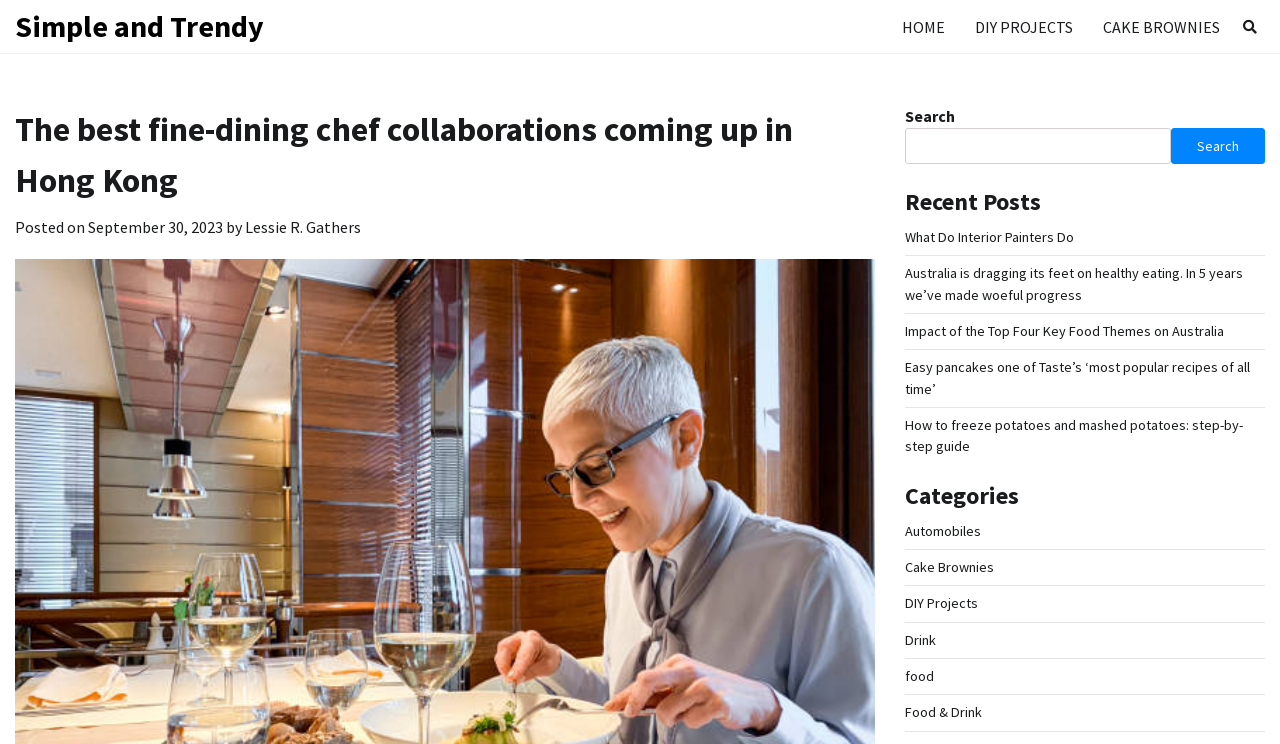How many categories are listed?
Please provide a single word or phrase as your answer based on the screenshot.

7